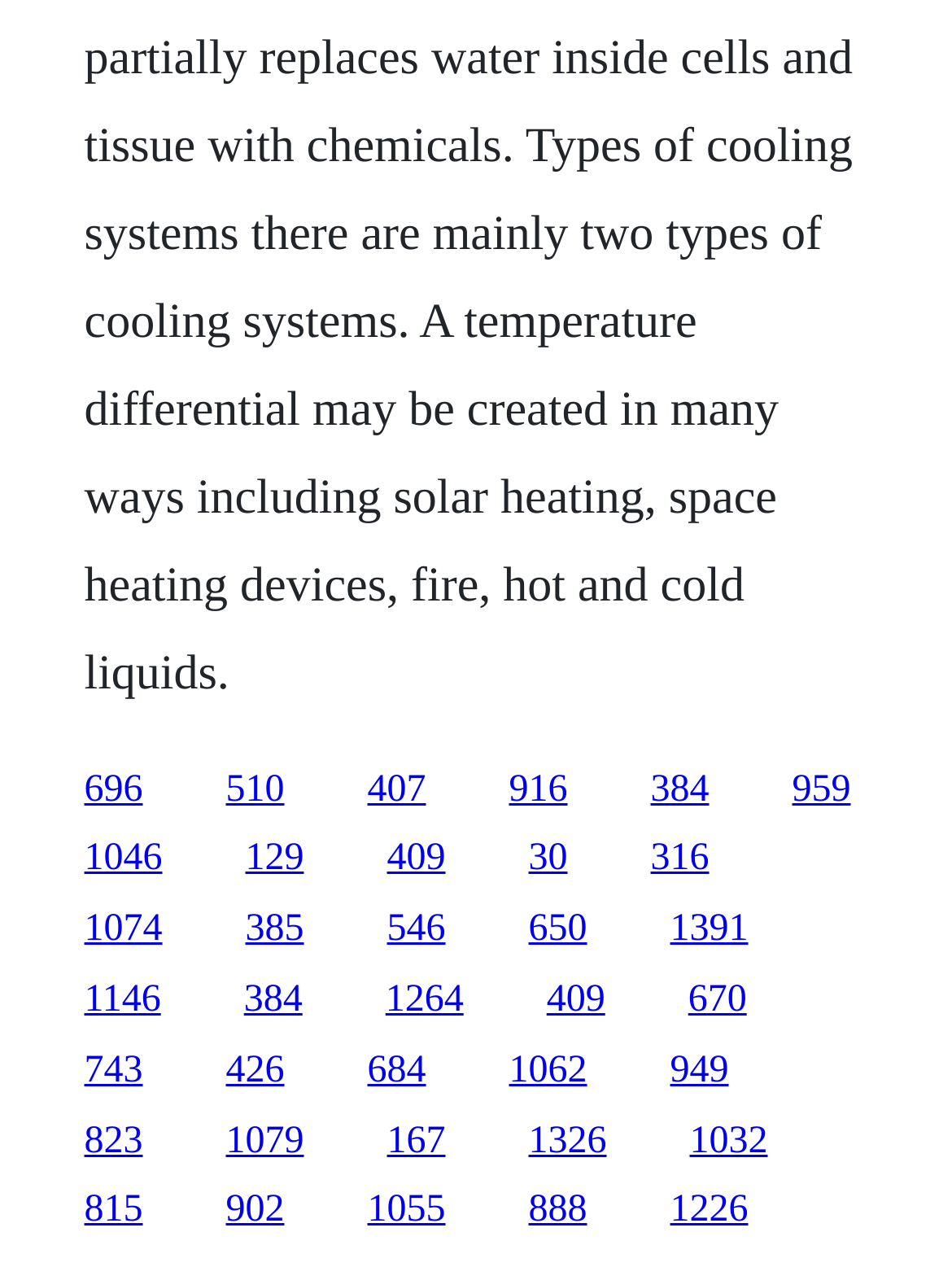Specify the bounding box coordinates of the area to click in order to execute this command: 'visit the third link'. The coordinates should consist of four float numbers ranging from 0 to 1, and should be formatted as [left, top, right, bottom].

[0.386, 0.606, 0.447, 0.639]